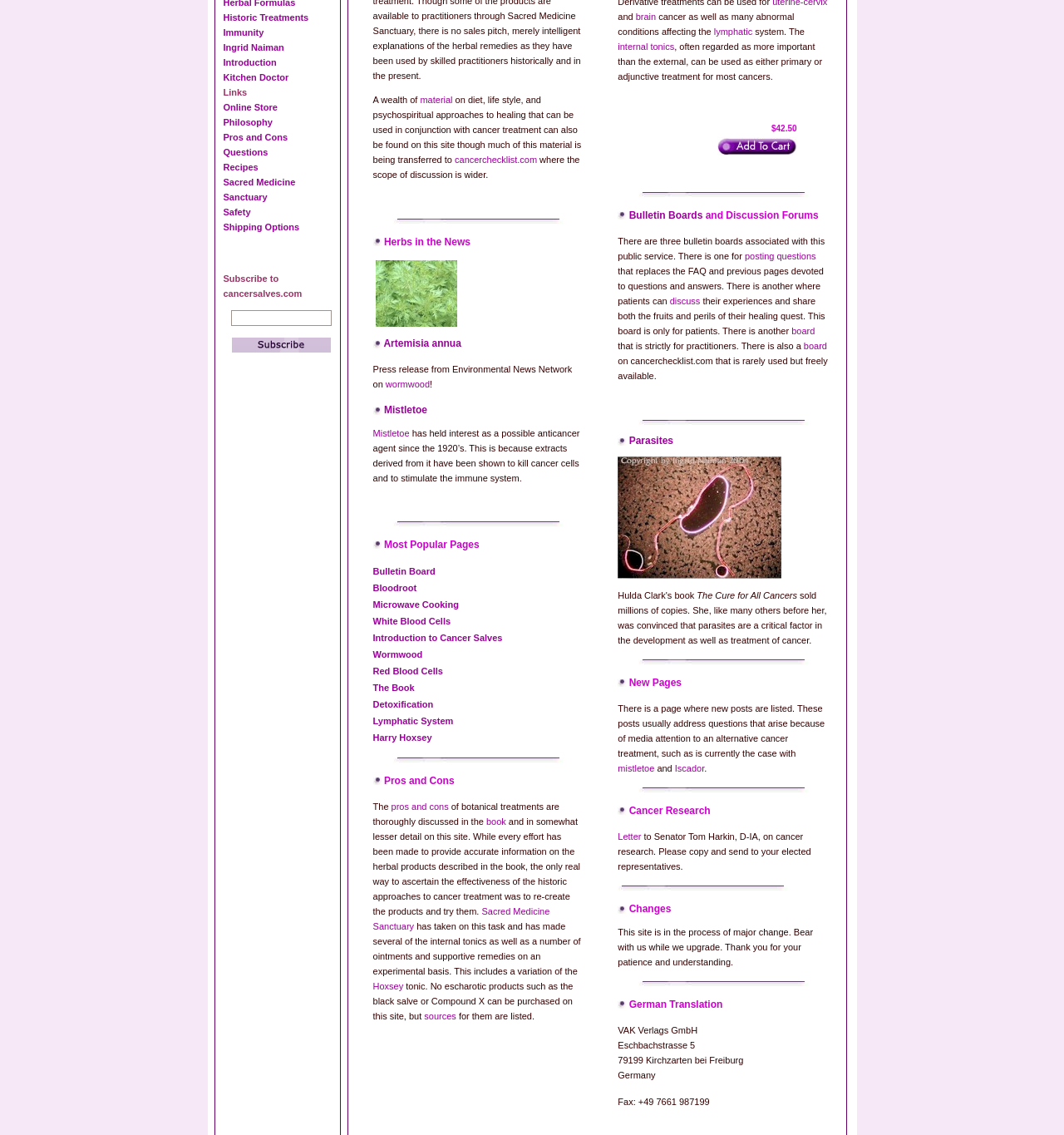Based on the element description, predict the bounding box coordinates (top-left x, top-left y, bottom-right x, bottom-right y) for the UI element in the screenshot: Wormwood

[0.35, 0.572, 0.397, 0.581]